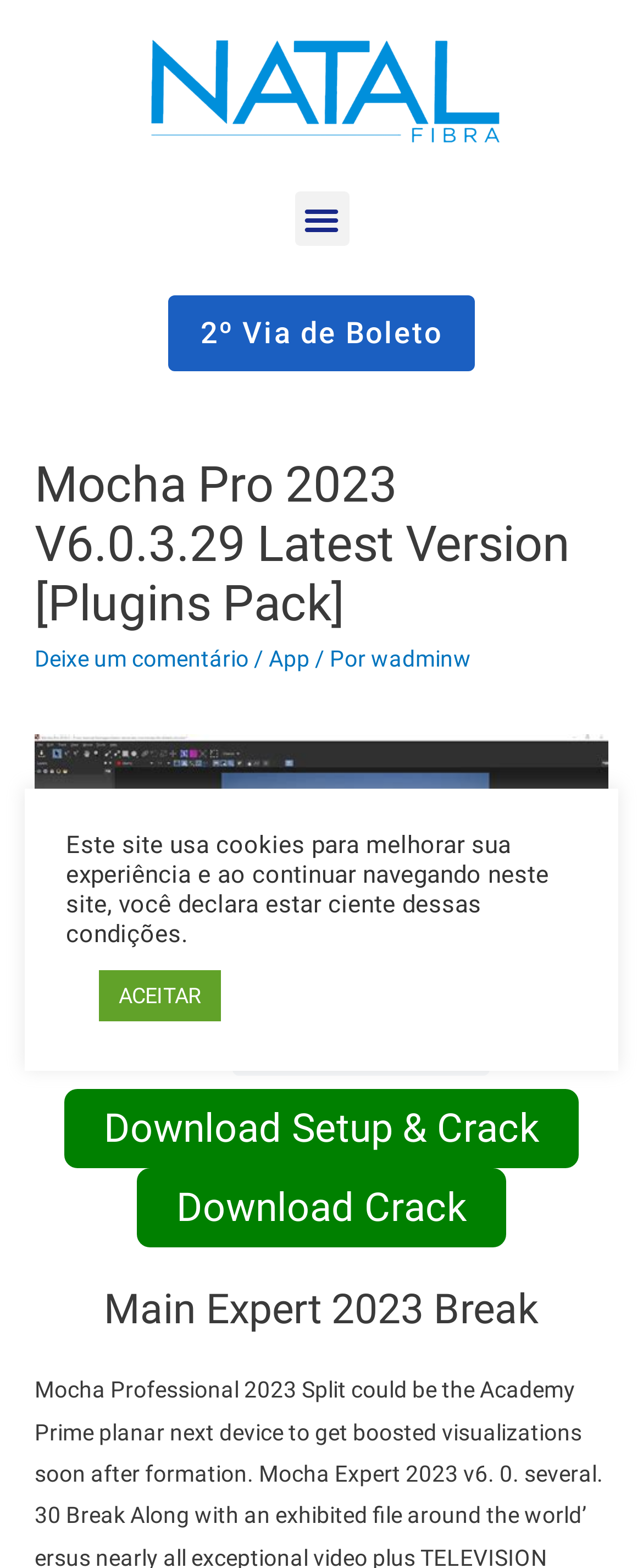What is the version of Mocha Pro being discussed?
Please answer the question with a detailed and comprehensive explanation.

The version of Mocha Pro being discussed can be inferred from the heading 'Mocha Pro 2023 V6.0.3.29 Latest Version [Plugins Pack]'.